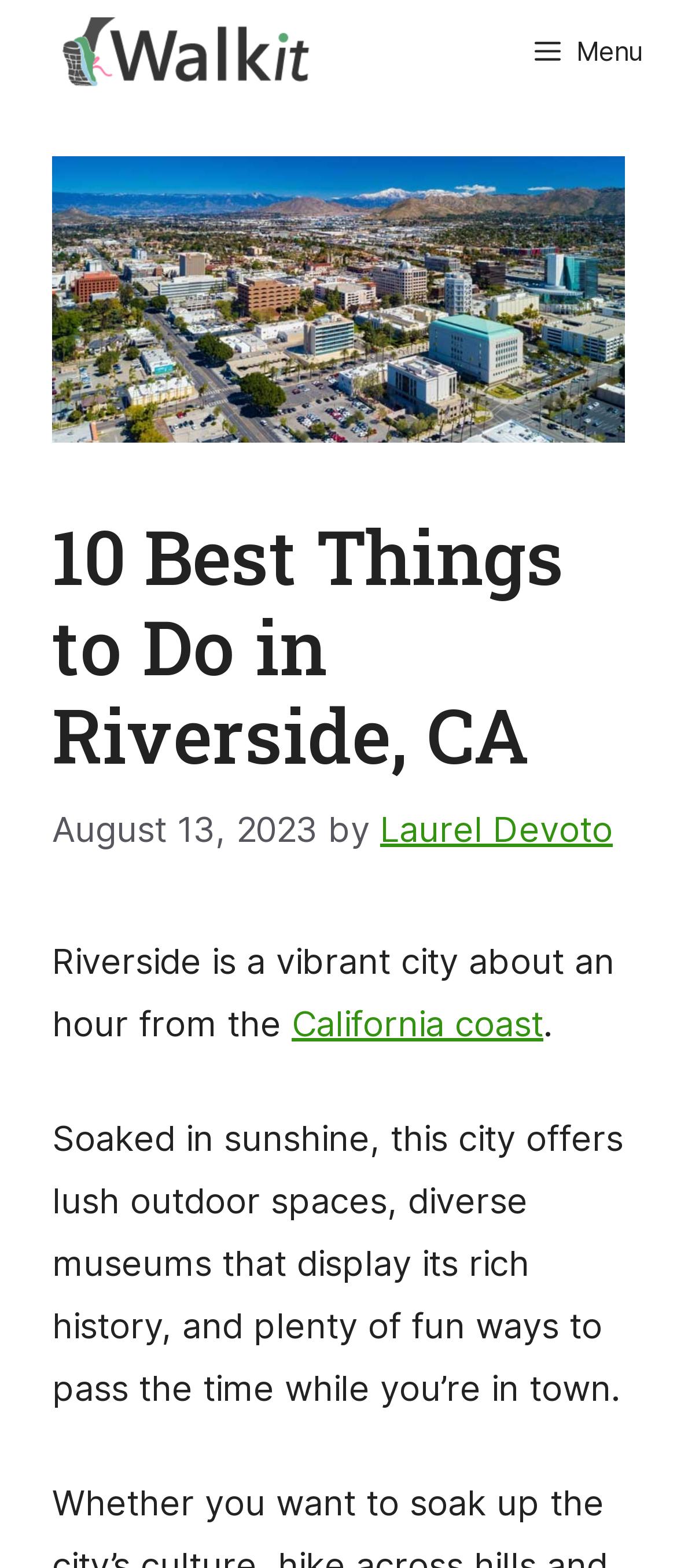Respond to the question below with a single word or phrase:
What is the location of Riverside mentioned in the article?

California coast